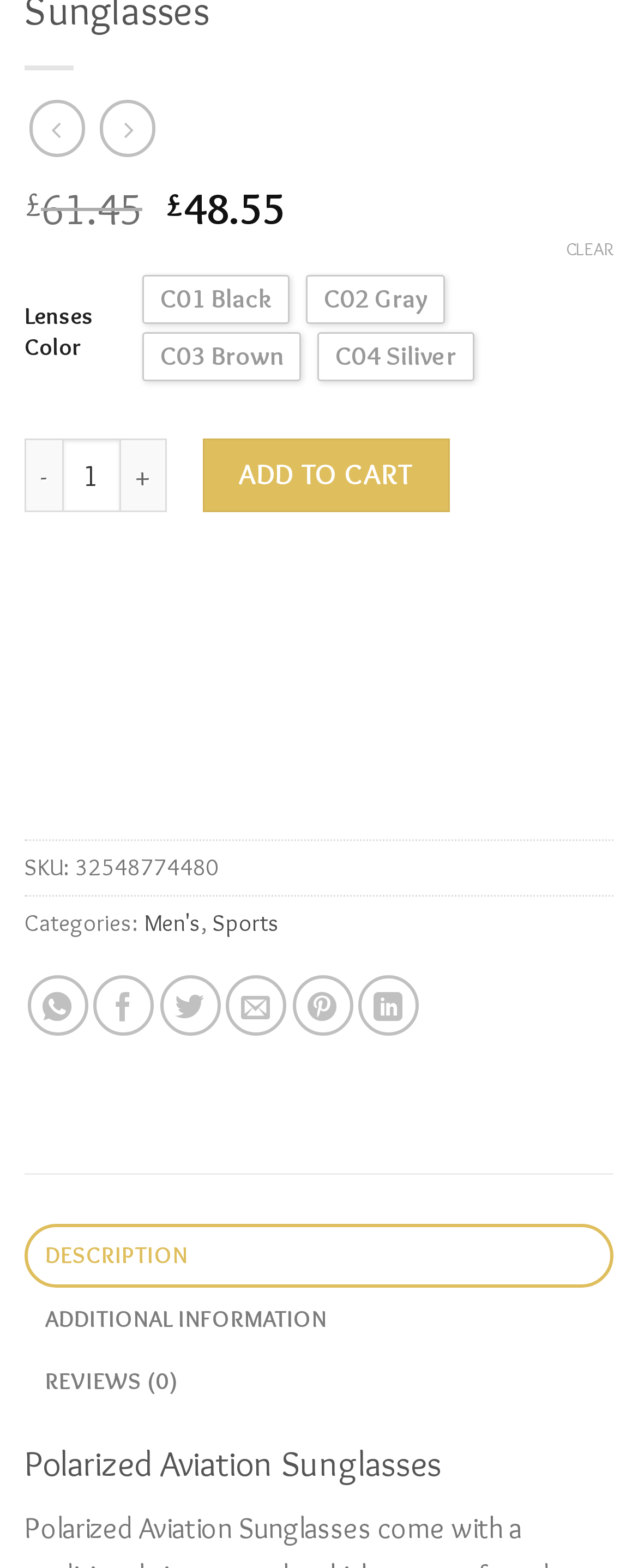Answer the following query with a single word or phrase:
What is the current price of the product?

£48.55